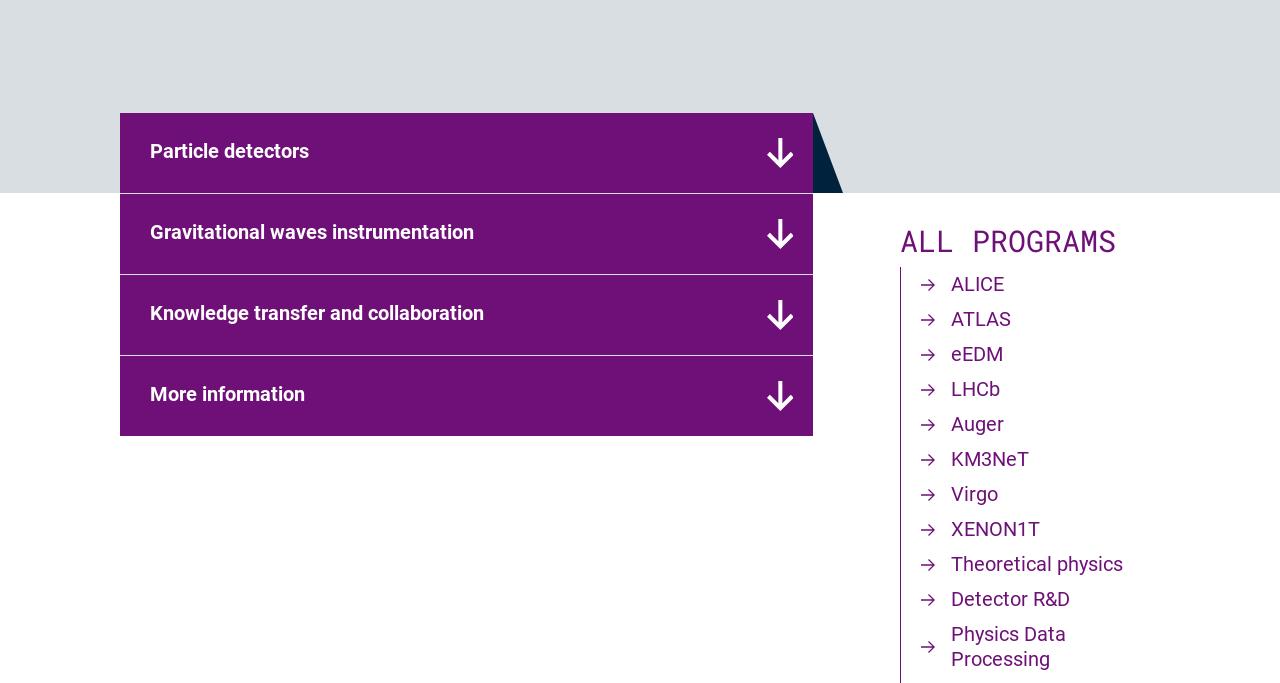Bounding box coordinates are specified in the format (top-left x, top-left y, bottom-right x, bottom-right y). All values are floating point numbers bounded between 0 and 1. Please provide the bounding box coordinate of the region this sentence describes: Physics Data Processing

[0.72, 0.903, 0.906, 0.991]